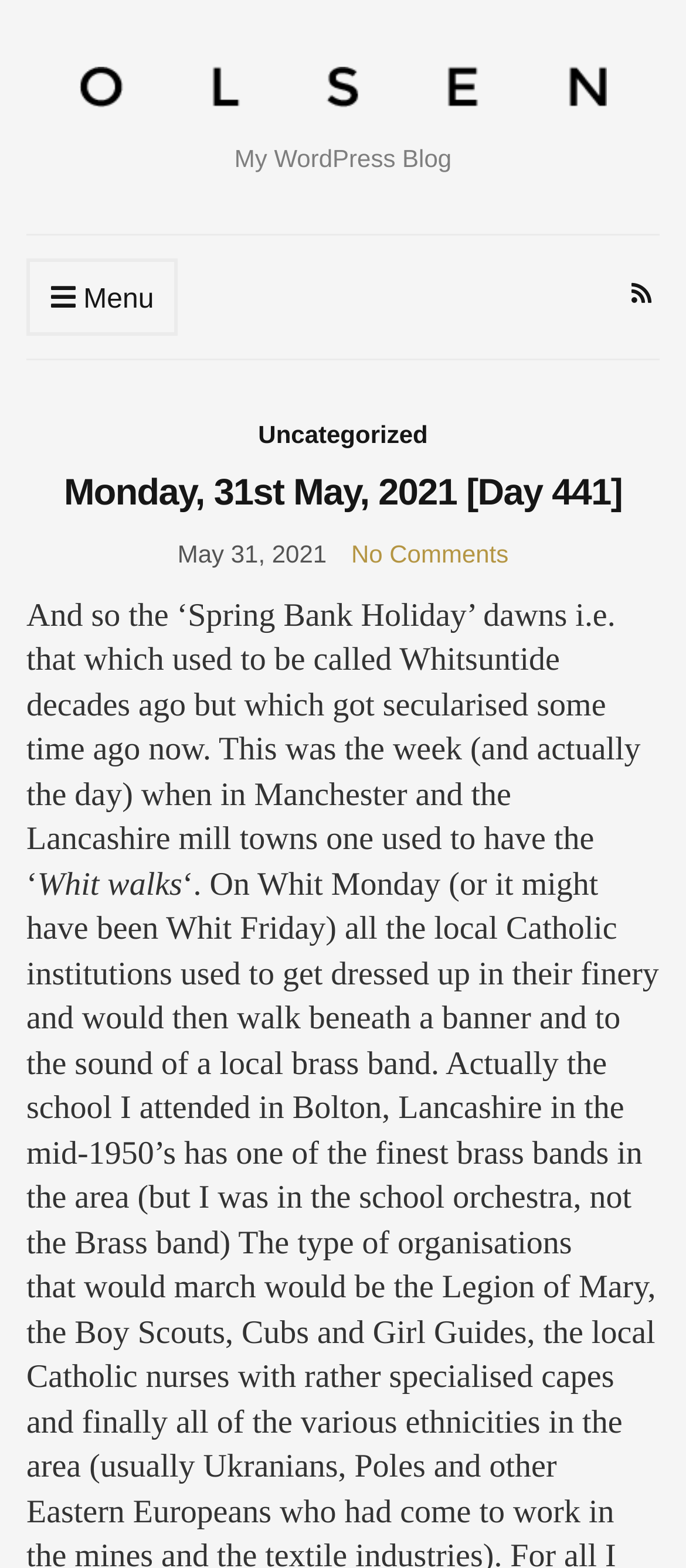Answer this question in one word or a short phrase: What is the date of the latest article?

May 31, 2021